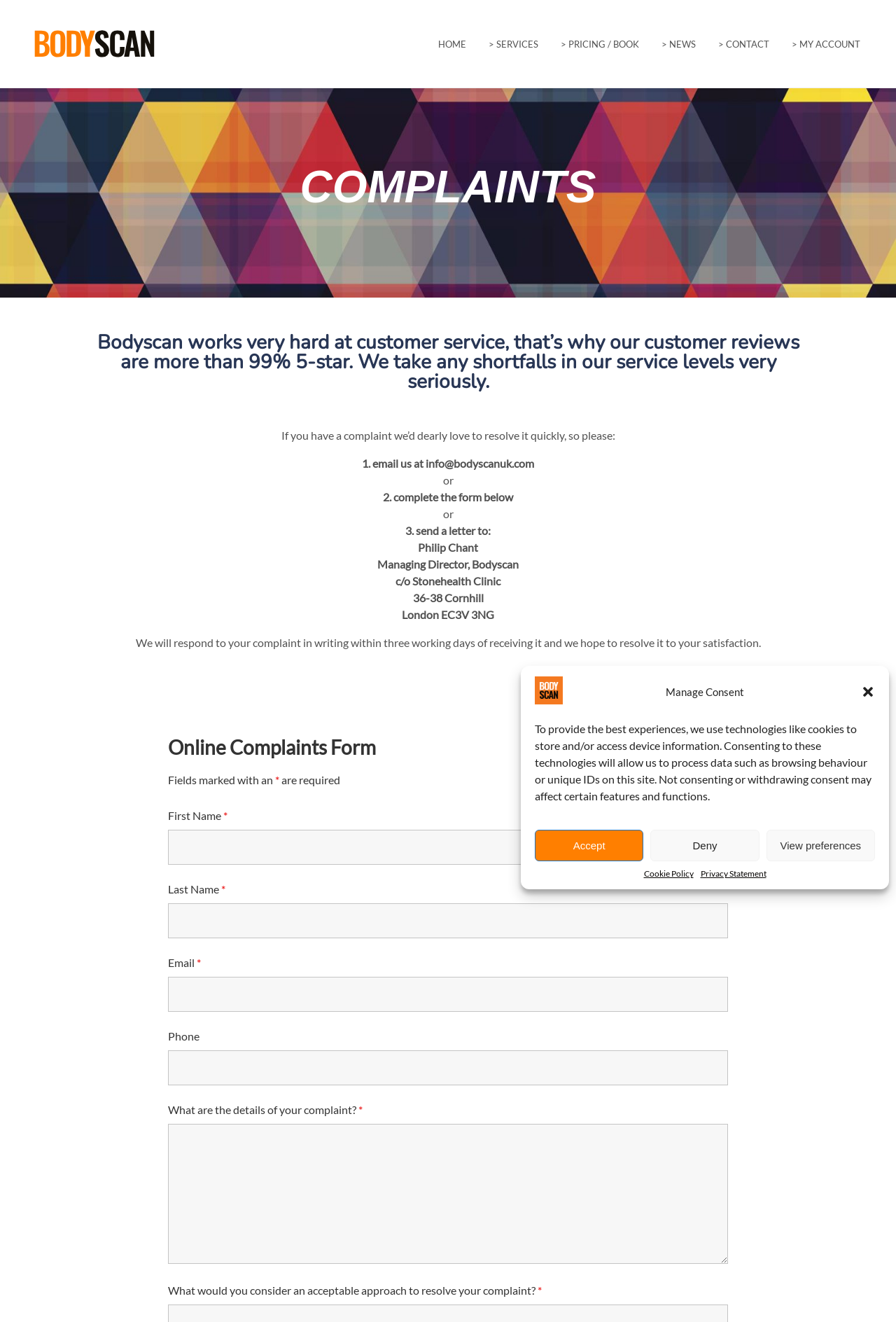Specify the bounding box coordinates of the element's region that should be clicked to achieve the following instruction: "Click the 'HOME' link". The bounding box coordinates consist of four float numbers between 0 and 1, in the format [left, top, right, bottom].

[0.489, 0.029, 0.52, 0.038]